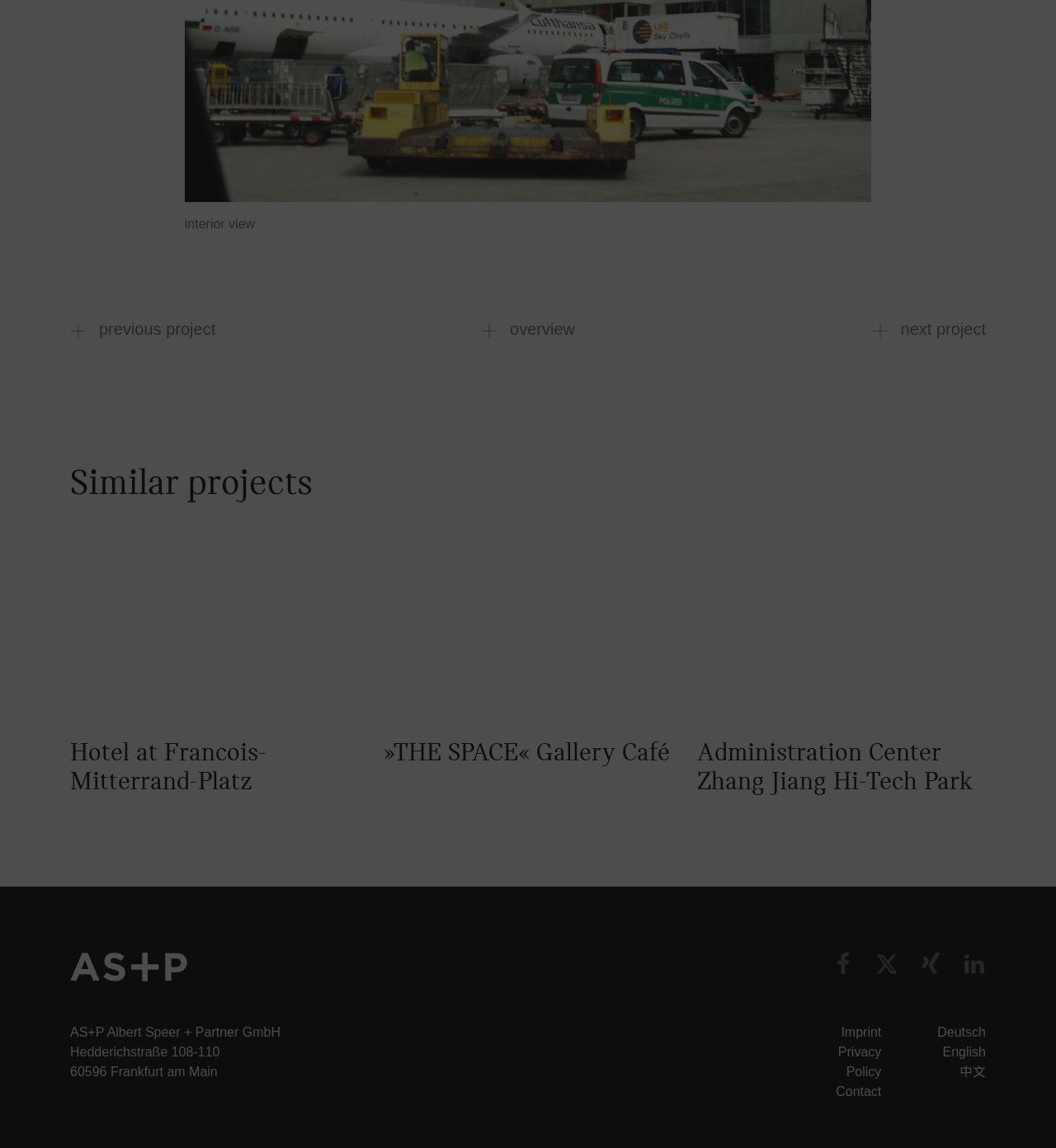Specify the bounding box coordinates of the area to click in order to execute this command: 'visit Hotel at Francois-Mitterrand-Platz project'. The coordinates should consist of four float numbers ranging from 0 to 1, and should be formatted as [left, top, right, bottom].

[0.066, 0.476, 0.34, 0.695]